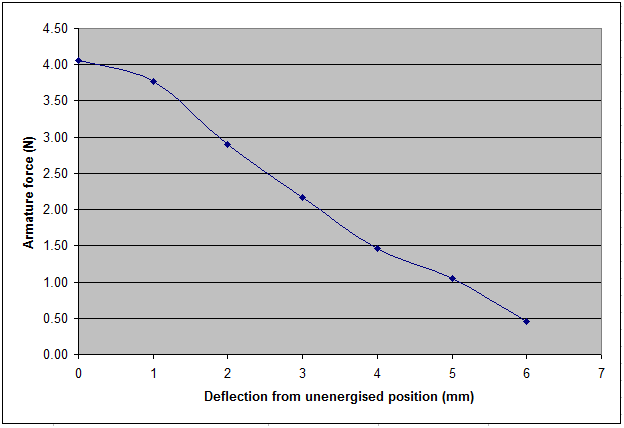What is the maximum deflection on the X-axis?
Provide a short answer using one word or a brief phrase based on the image.

6 mm